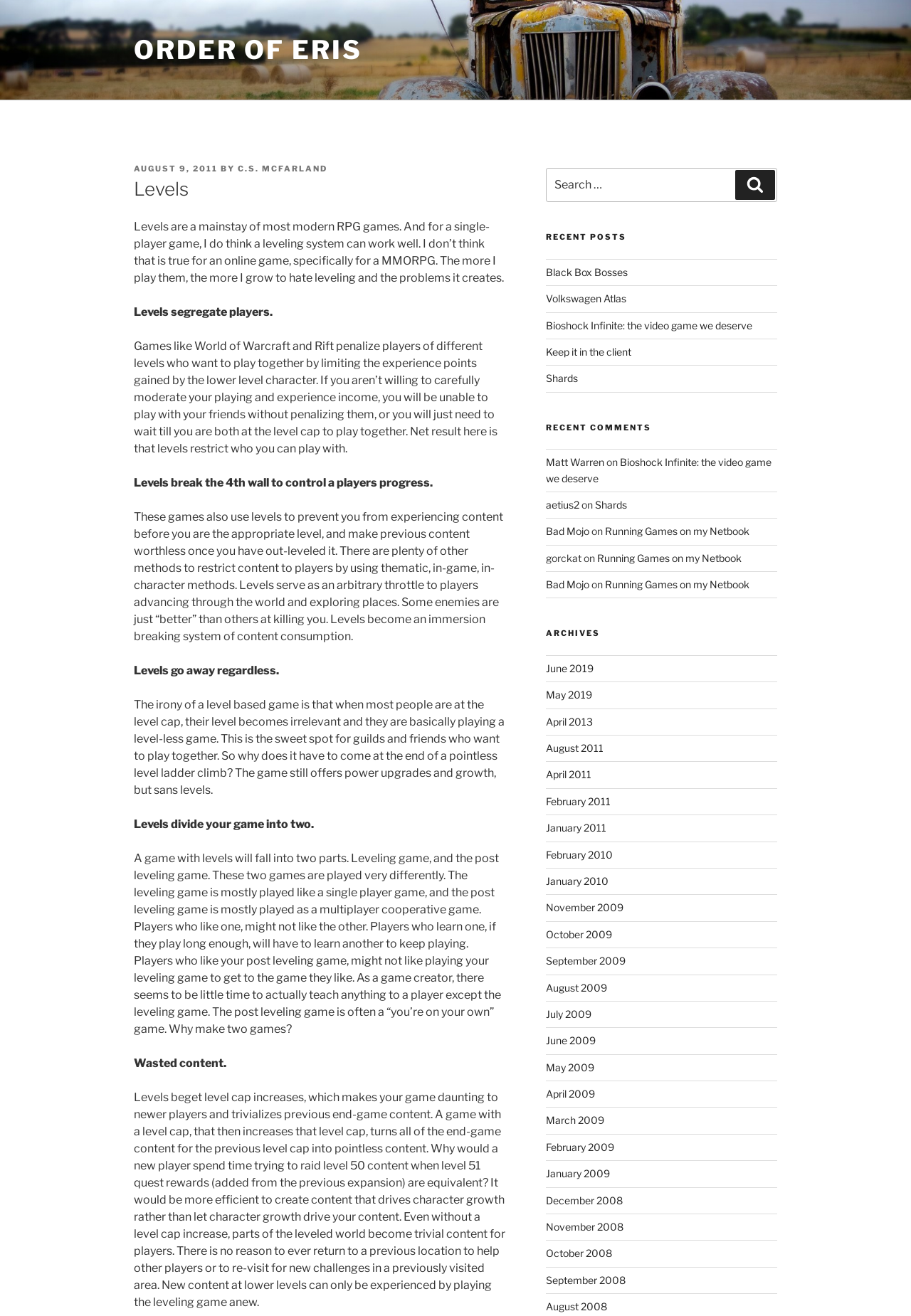Please provide a brief answer to the following inquiry using a single word or phrase:
What is the date of the blog post?

August 9, 2011